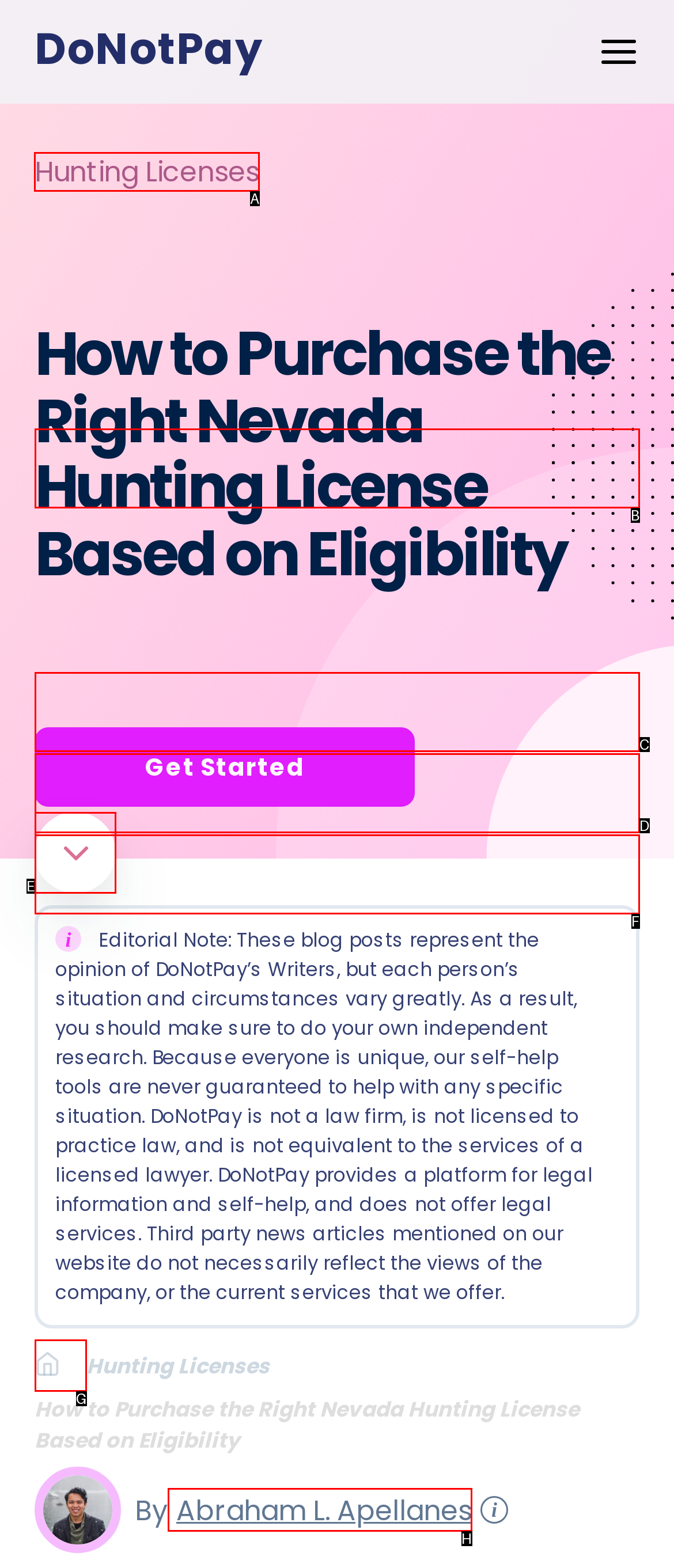Select the letter of the element you need to click to complete this task: Click on the 'Hunting Licenses' link
Answer using the letter from the specified choices.

A